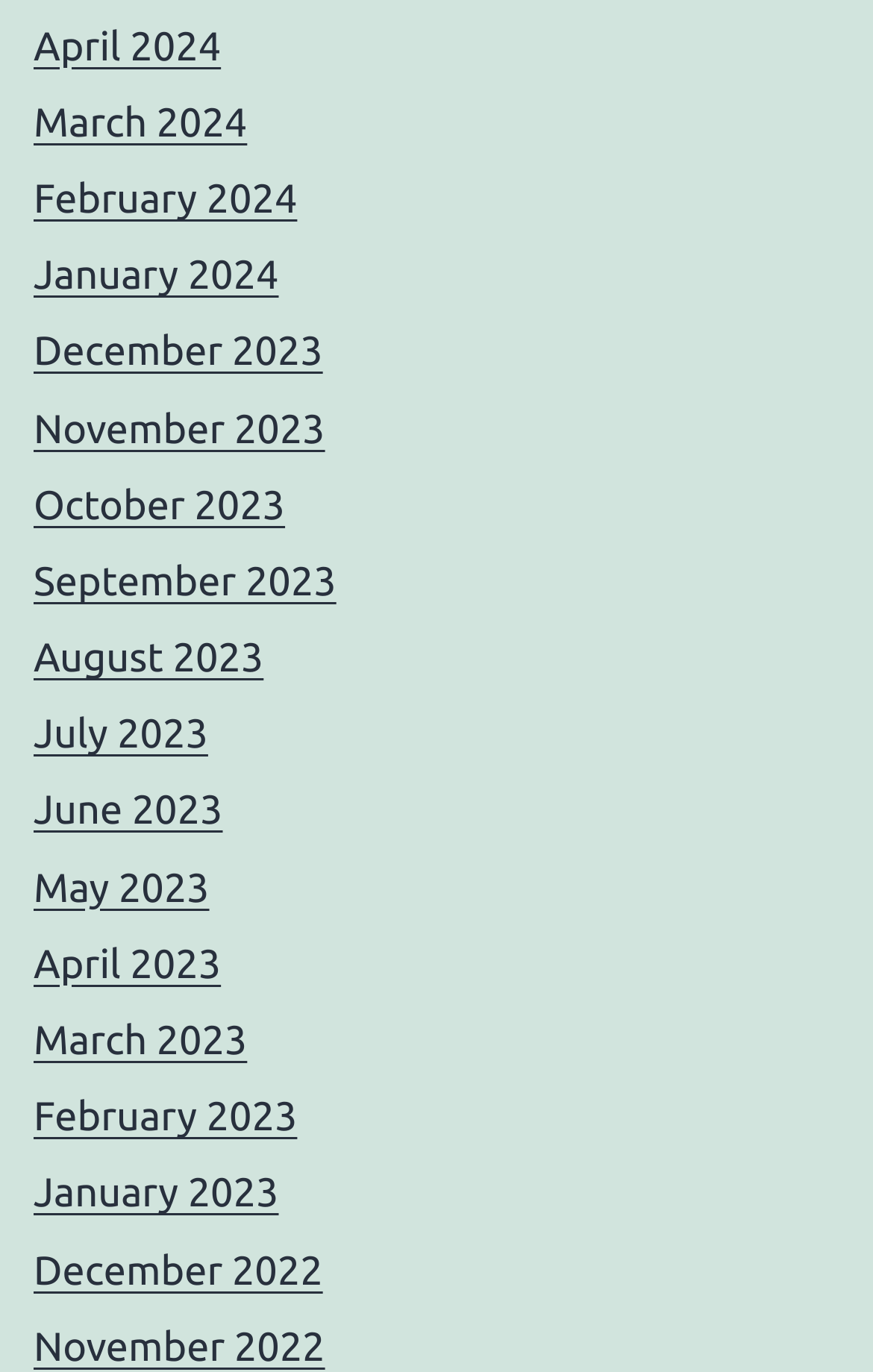Please respond to the question using a single word or phrase:
What is the earliest month listed?

November 2022